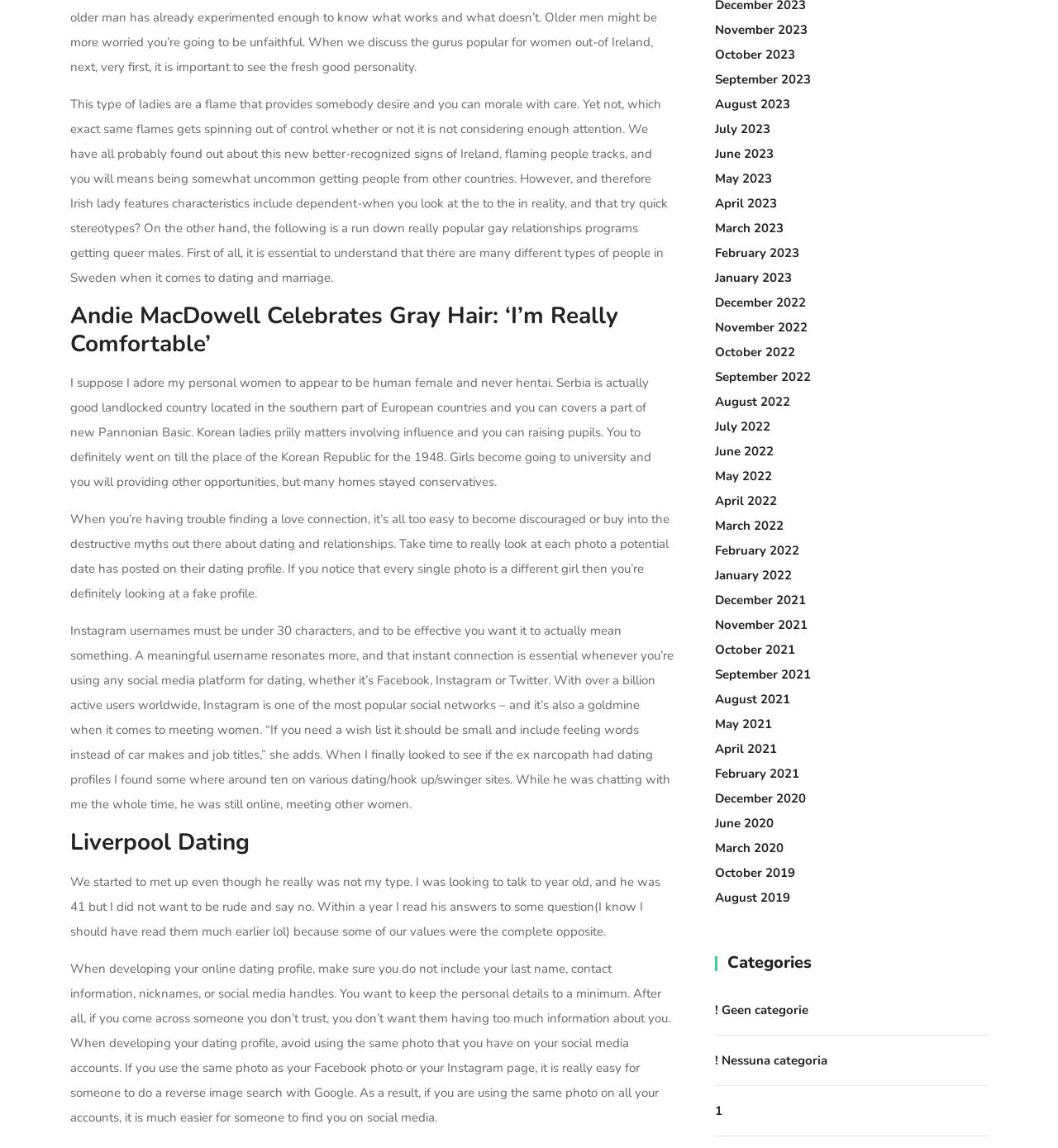Return the bounding box coordinates of the UI element that corresponds to this description: "! Geen categorie". The coordinates must be given as four float numbers in the range of 0 and 1, [left, top, right, bottom].

[0.676, 0.873, 0.764, 0.887]